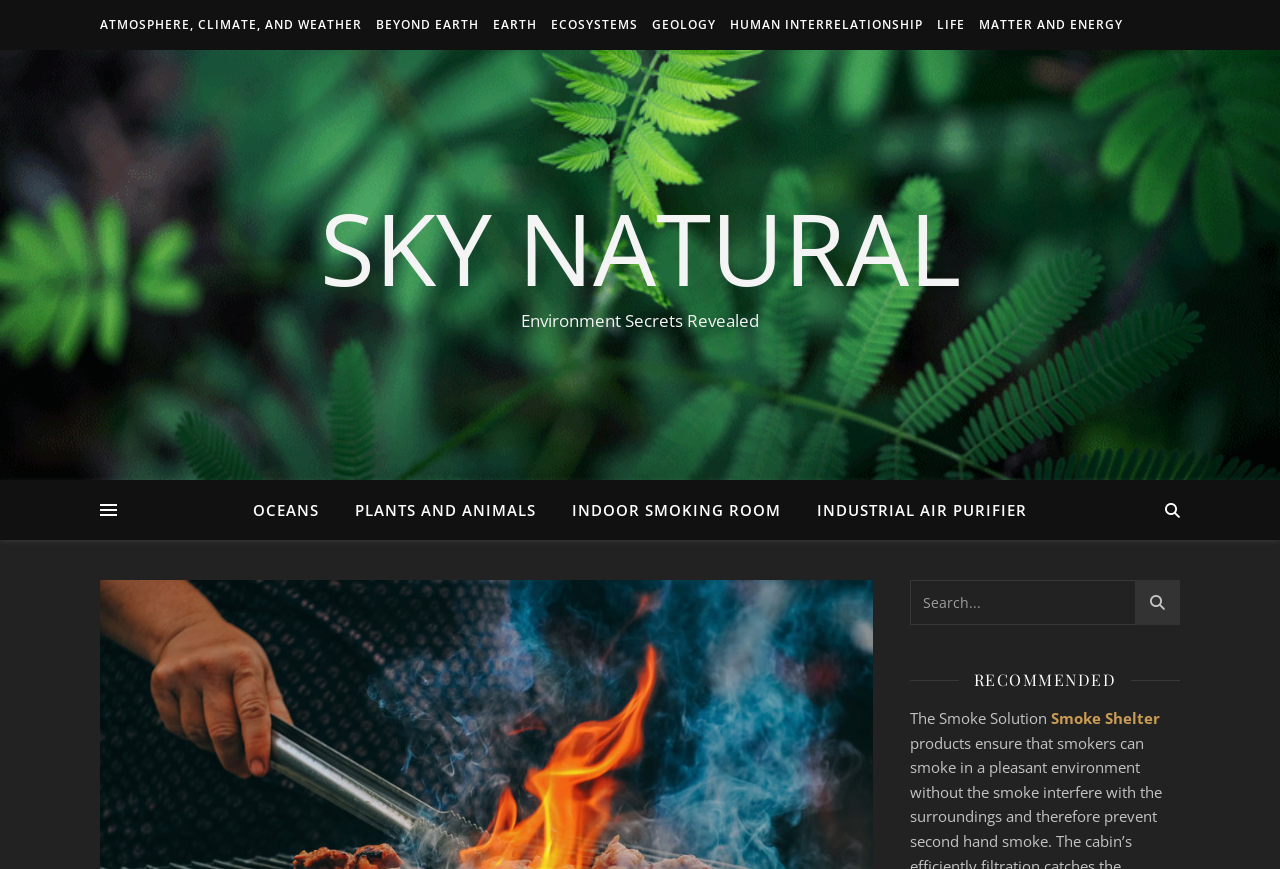How many recommended links are there?
Use the information from the image to give a detailed answer to the question.

I found a heading 'RECOMMENDED' followed by two links, 'The Smoke Solution' and 'Smoke Shelter', which are likely to be recommended links.